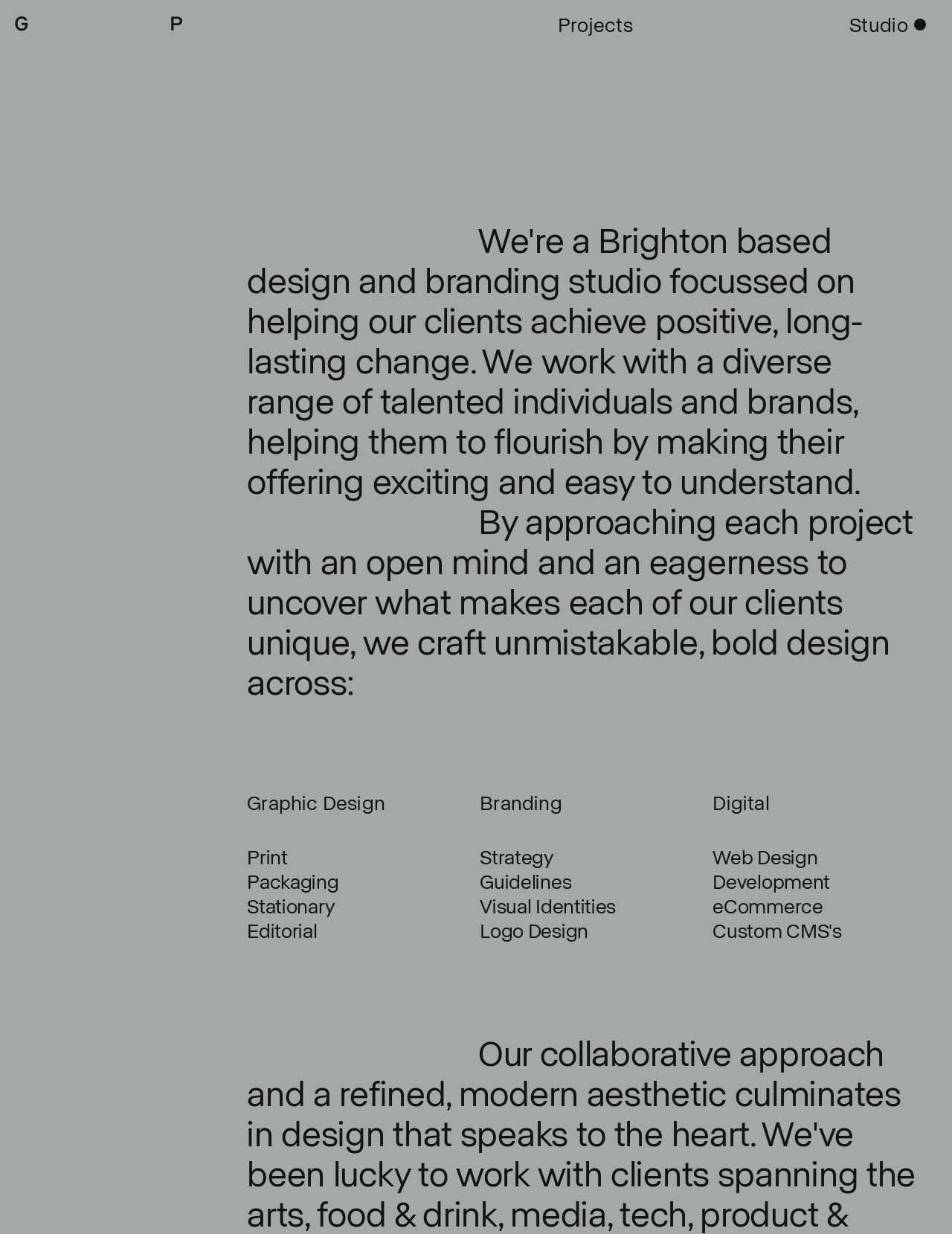Use a single word or phrase to answer the question: 
How many links are in the top navigation menu?

3